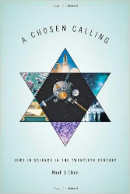Create a detailed narrative of what is happening in the image.

The image depicts the cover of the book titled "A Chosen Calling: Jews in Science in the Twentieth Century" by Noah J. Efron. The design features a hexagram, often associated with Jewish symbolism, which is composed of triangles in various colors. Within the triangles, images representing scientific themes—such as space exploration and technology—are displayed, illustrating the connection between Jewish identity and contributions to science. The title is prominently placed at the top in an elegant font, while the author's name is positioned at the bottom, completing the scholarly and cultural aesthetic of the cover. This book explores the historical role of Jews in scientific fields throughout the twentieth century.